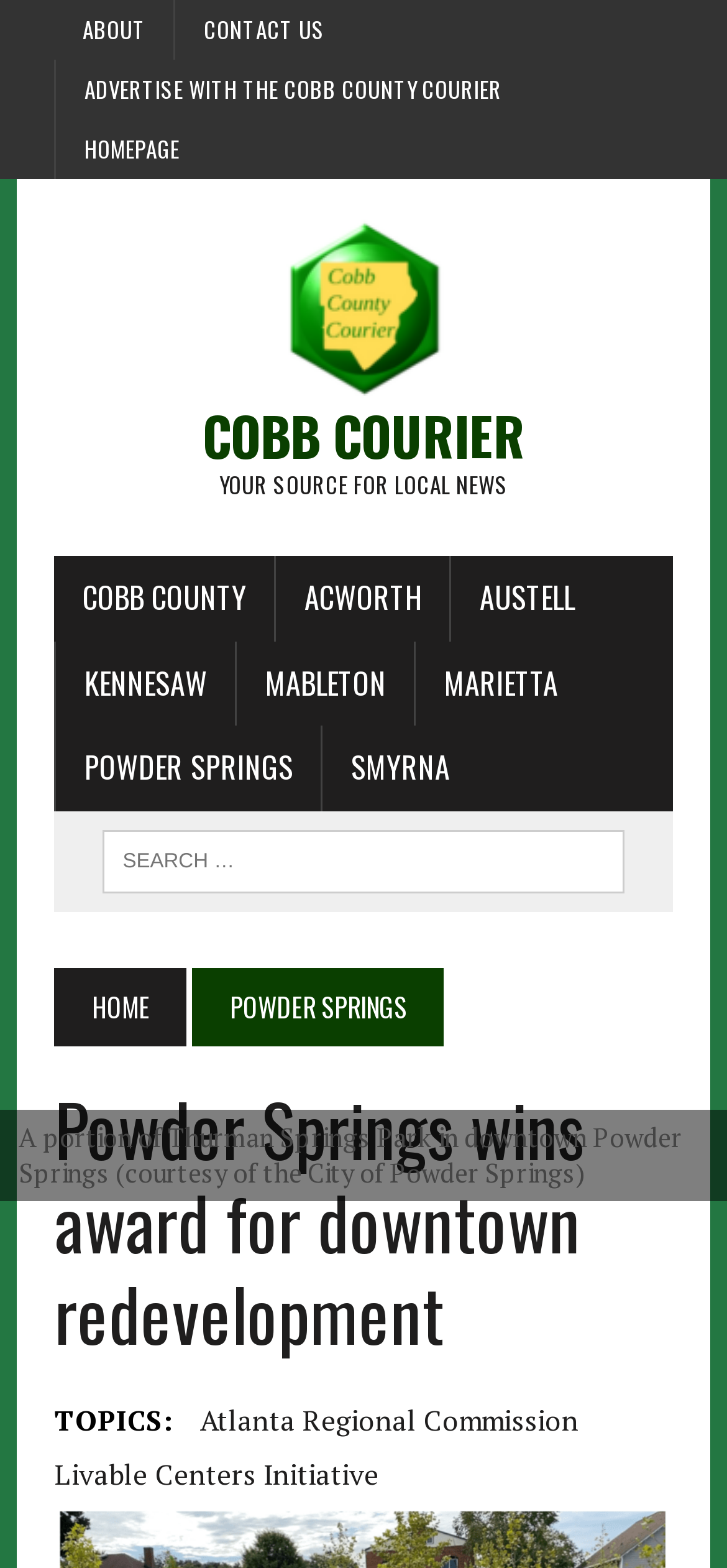Summarize the webpage with intricate details.

The webpage is about the Cobb Courier, a local news source, and features an article about Powder Springs winning an award for downtown redevelopment. 

At the top of the page, there are several links, including "ABOUT", "CONTACT US", "ADVERTISE WITH THE COBB COUNTY COURIER", and "HOMEPAGE", which are positioned horizontally across the page. Below these links, there is a logo of the Cobb Courier, accompanied by two headings: "COBB COURIER" and "YOUR SOURCE FOR LOCAL NEWS". 

Further down, there are links to different locations, including "COBB COUNTY", "ACWORTH", "AUSTELL", "KENNESAW", "MABLETON", "MARIETTA", "POWDER SPRINGS", and "SMYRNA", which are arranged in two rows. 

On the right side of the page, there is a search box. Below the search box, there are two links: "HOME" and "POWDER SPRINGS". 

The main content of the page is an article about Powder Springs winning an award for downtown redevelopment. The article has a heading "Powder Springs wins award for downtown redevelopment" and mentions the Atlanta Regional Commission and the Livable Centers Initiative. There is also a static text describing a portion of Thurman Springs Park in downtown Powder Springs, accompanied by an image.